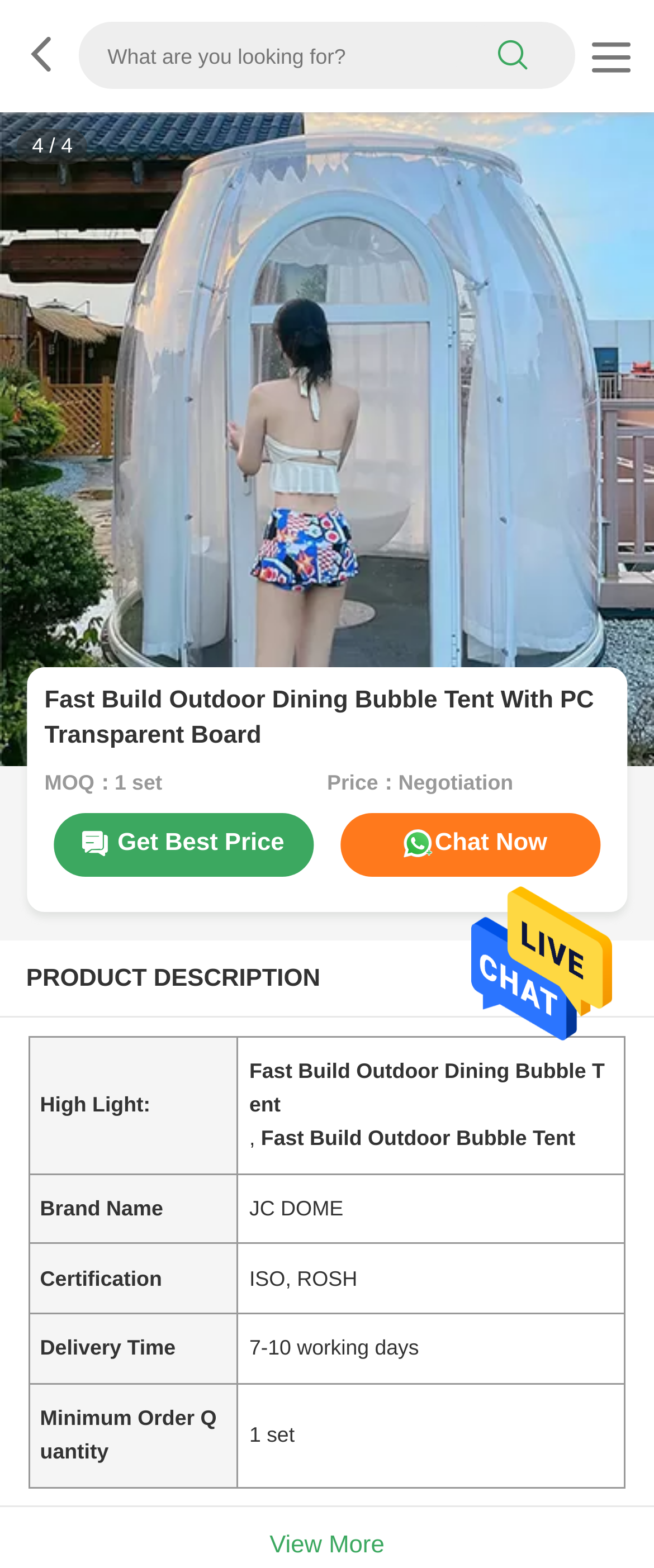What is the brand name of the product?
Please give a detailed and thorough answer to the question, covering all relevant points.

I found the answer in the product description table, where it is mentioned as 'Brand Name: JC DOME'.